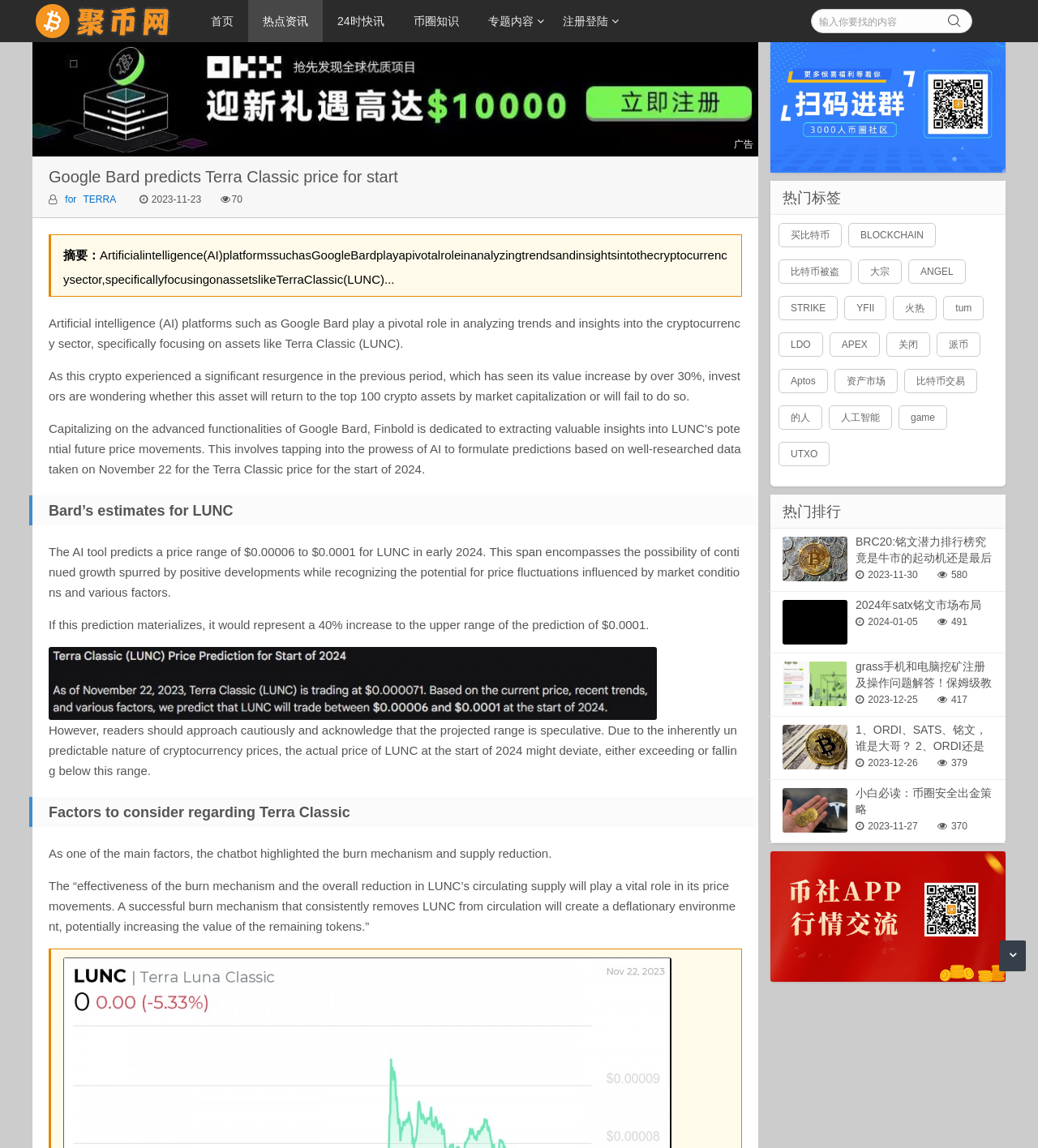Determine the bounding box for the UI element described here: "Workshop".

None